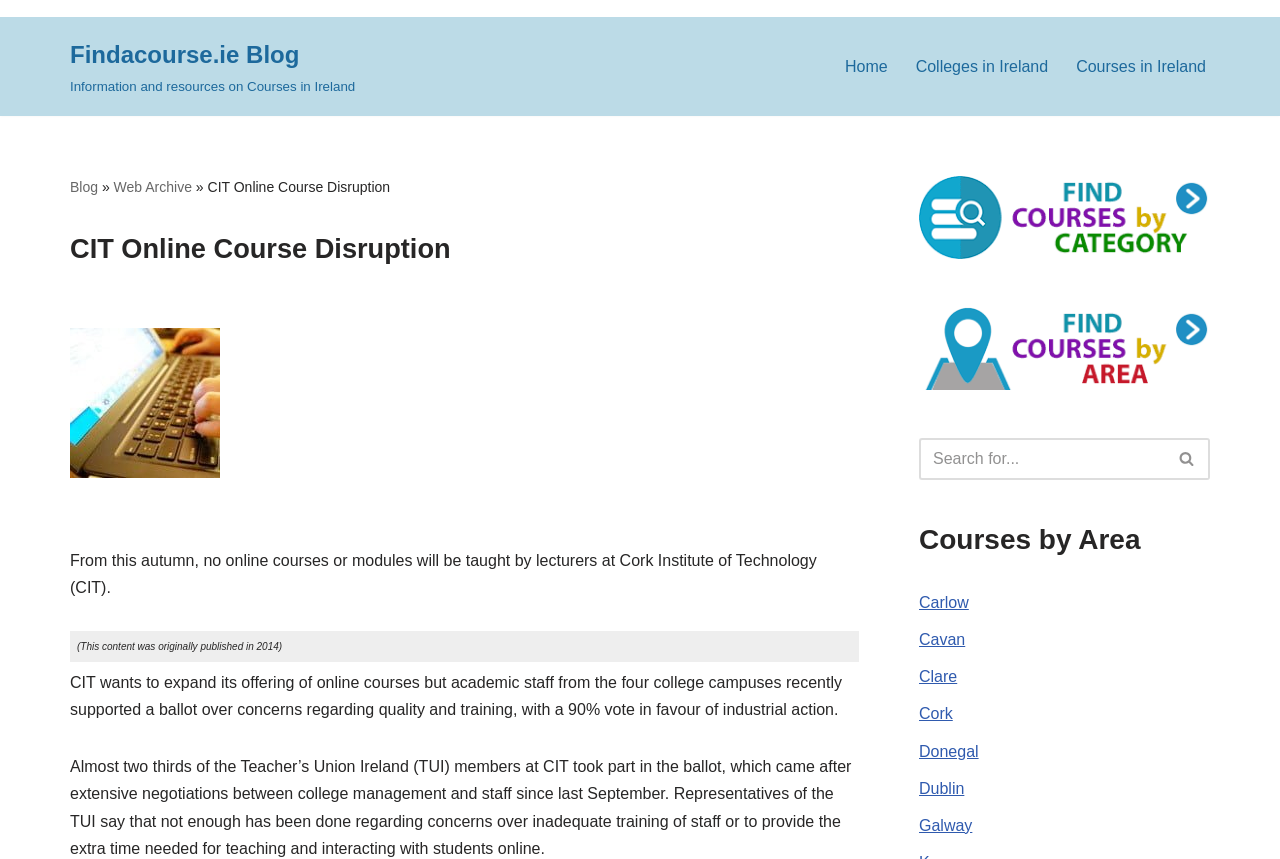Specify the bounding box coordinates of the element's region that should be clicked to achieve the following instruction: "read the news". The bounding box coordinates consist of four float numbers between 0 and 1, in the format [left, top, right, bottom].

None